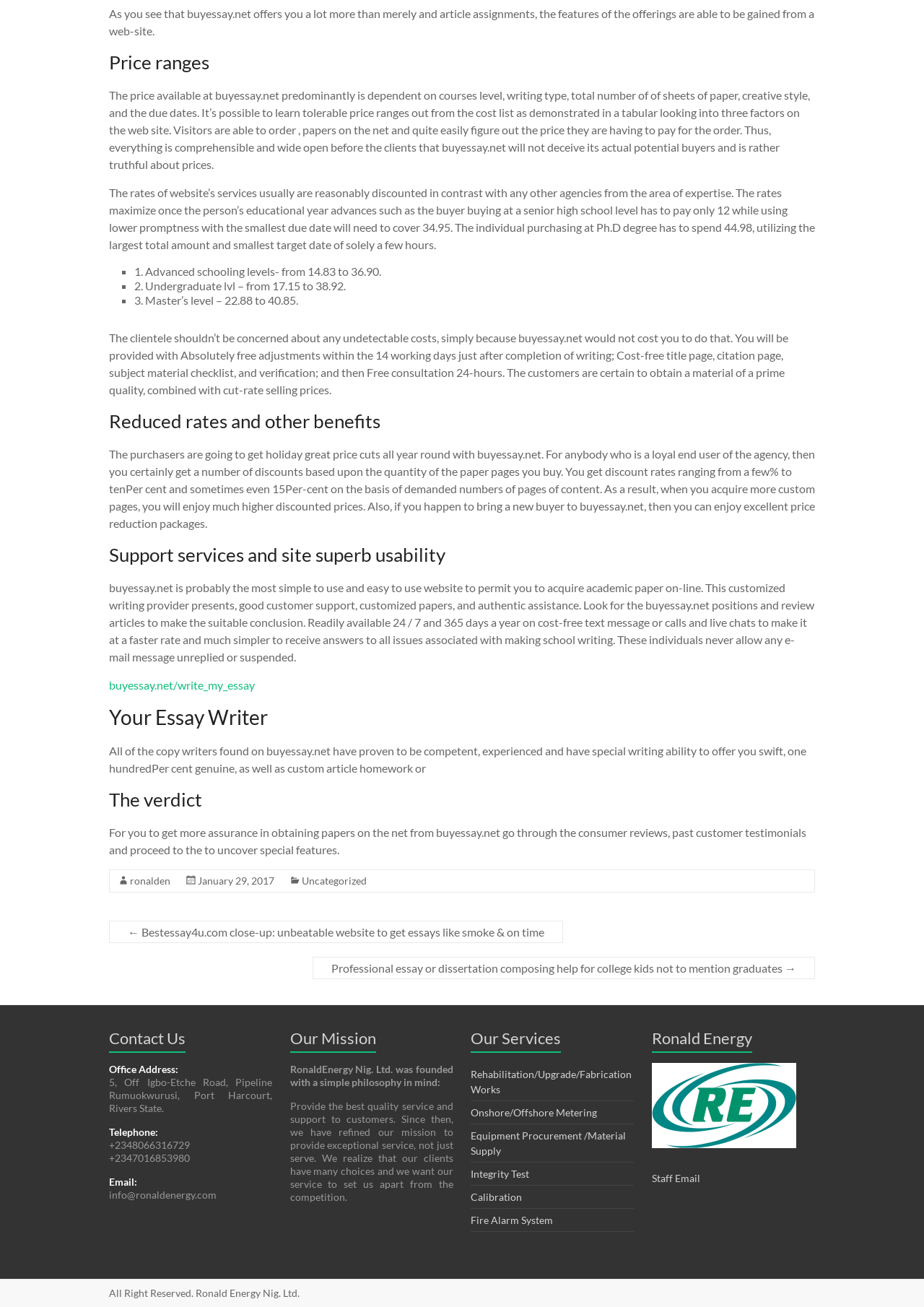Specify the bounding box coordinates of the element's region that should be clicked to achieve the following instruction: "Click on 'Your Essay Writer'". The bounding box coordinates consist of four float numbers between 0 and 1, in the format [left, top, right, bottom].

[0.118, 0.539, 0.882, 0.568]